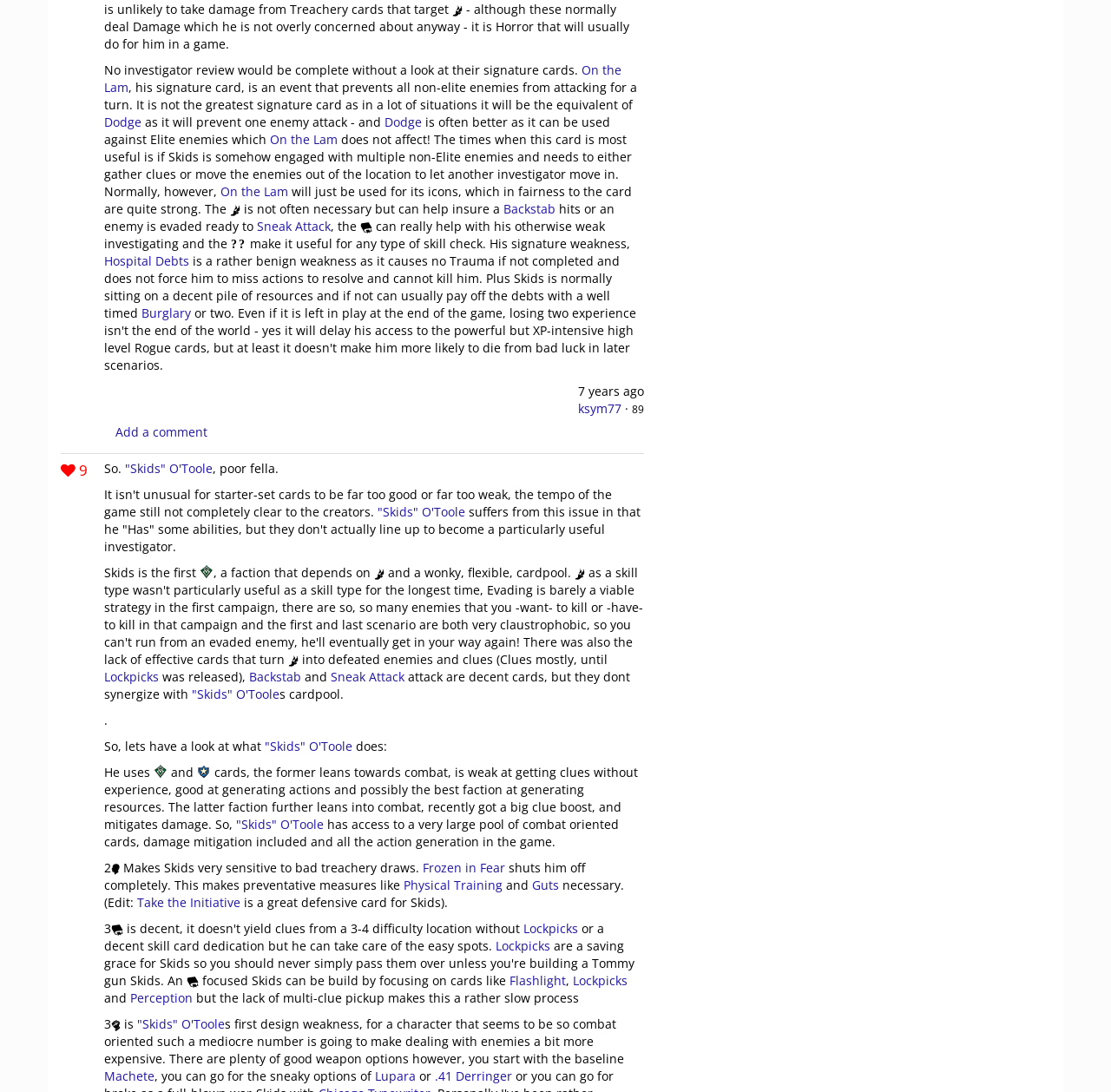Identify the bounding box for the described UI element: ""Skids" O'Toole".

[0.34, 0.461, 0.419, 0.476]